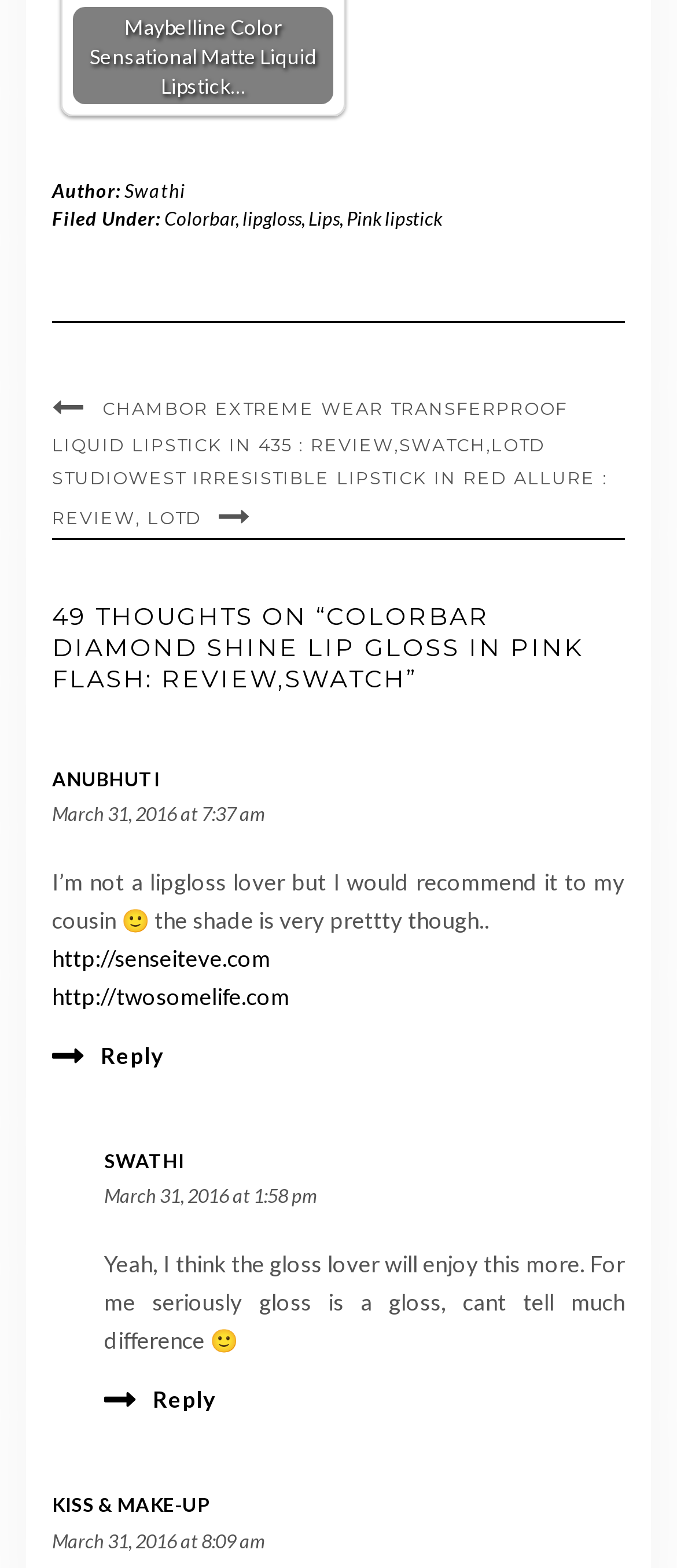Determine the bounding box coordinates of the section I need to click to execute the following instruction: "Check the post time of Swathi's comment". Provide the coordinates as four float numbers between 0 and 1, i.e., [left, top, right, bottom].

[0.154, 0.755, 0.469, 0.77]